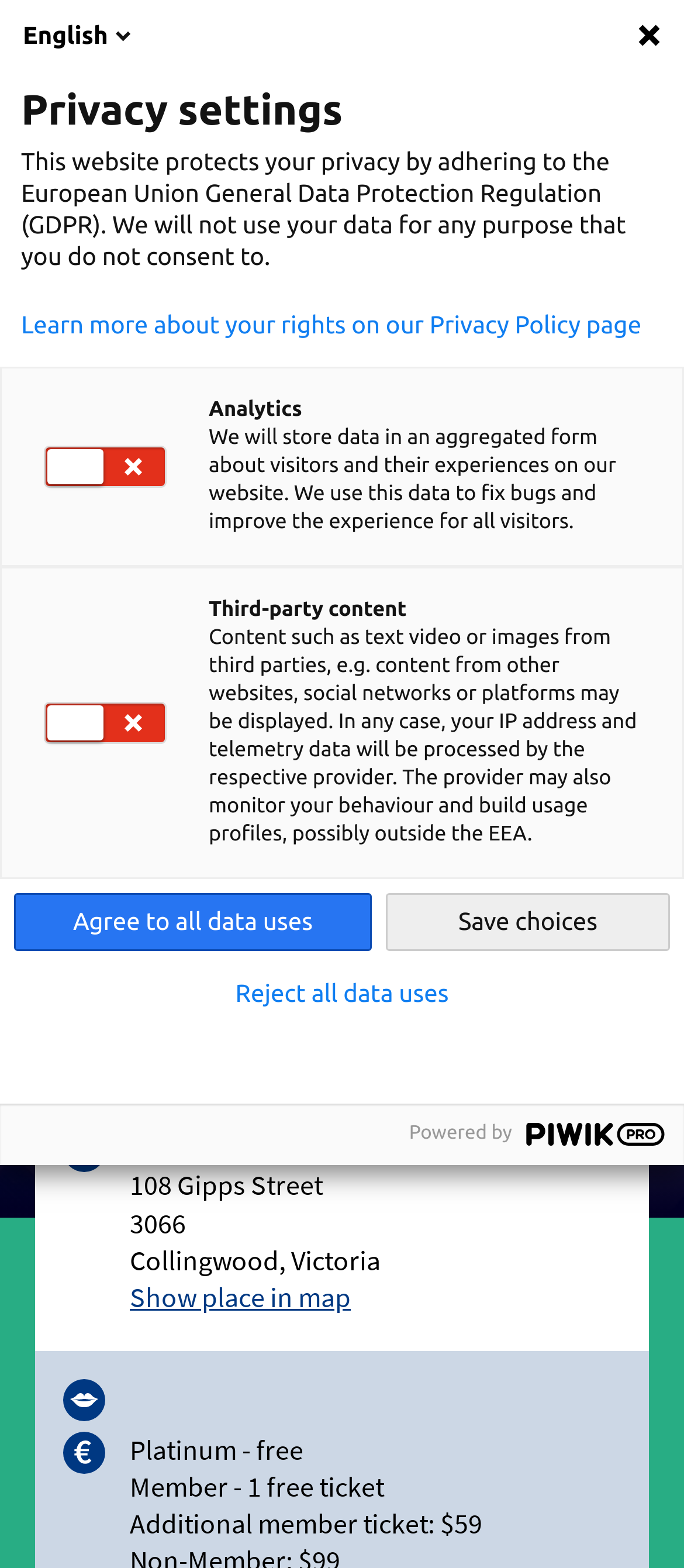Determine the bounding box coordinates for the clickable element to execute this instruction: "View the event location on the map". Provide the coordinates as four float numbers between 0 and 1, i.e., [left, top, right, bottom].

[0.19, 0.816, 0.513, 0.838]